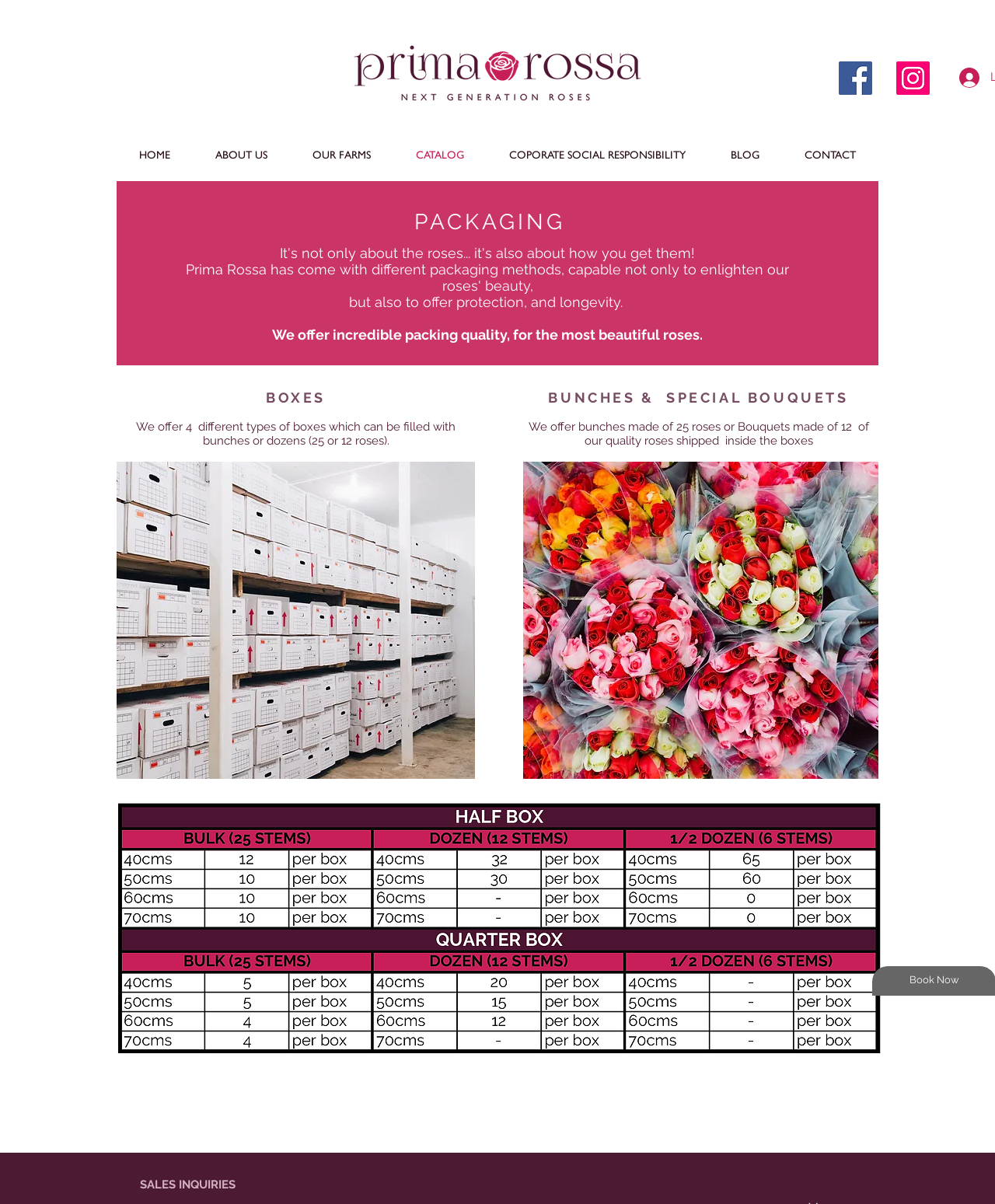Find the bounding box of the element with the following description: "COPORATE SOCIAL RESPONSIBILITY". The coordinates must be four float numbers between 0 and 1, formatted as [left, top, right, bottom].

[0.489, 0.117, 0.712, 0.141]